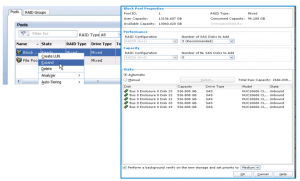What is the main goal of this interface for system administrators?
Please craft a detailed and exhaustive response to the question.

The interface is designed to serve as an essential tool for system administrators to efficiently manage and optimize storage resources, ensuring optimal performance and availability of data by providing a centralized platform to monitor and modify RAID configurations.